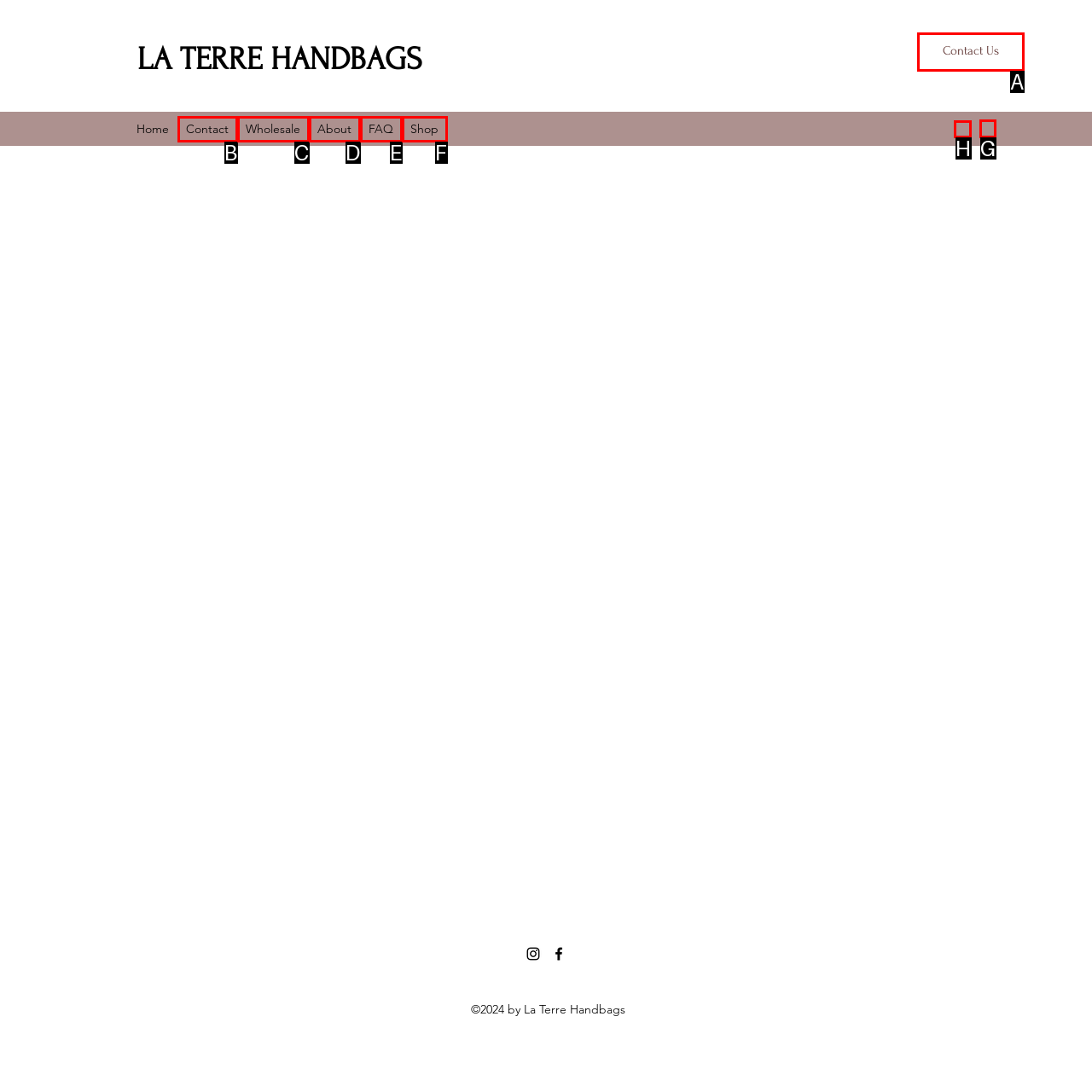Out of the given choices, which letter corresponds to the UI element required to View Facebook? Answer with the letter.

G